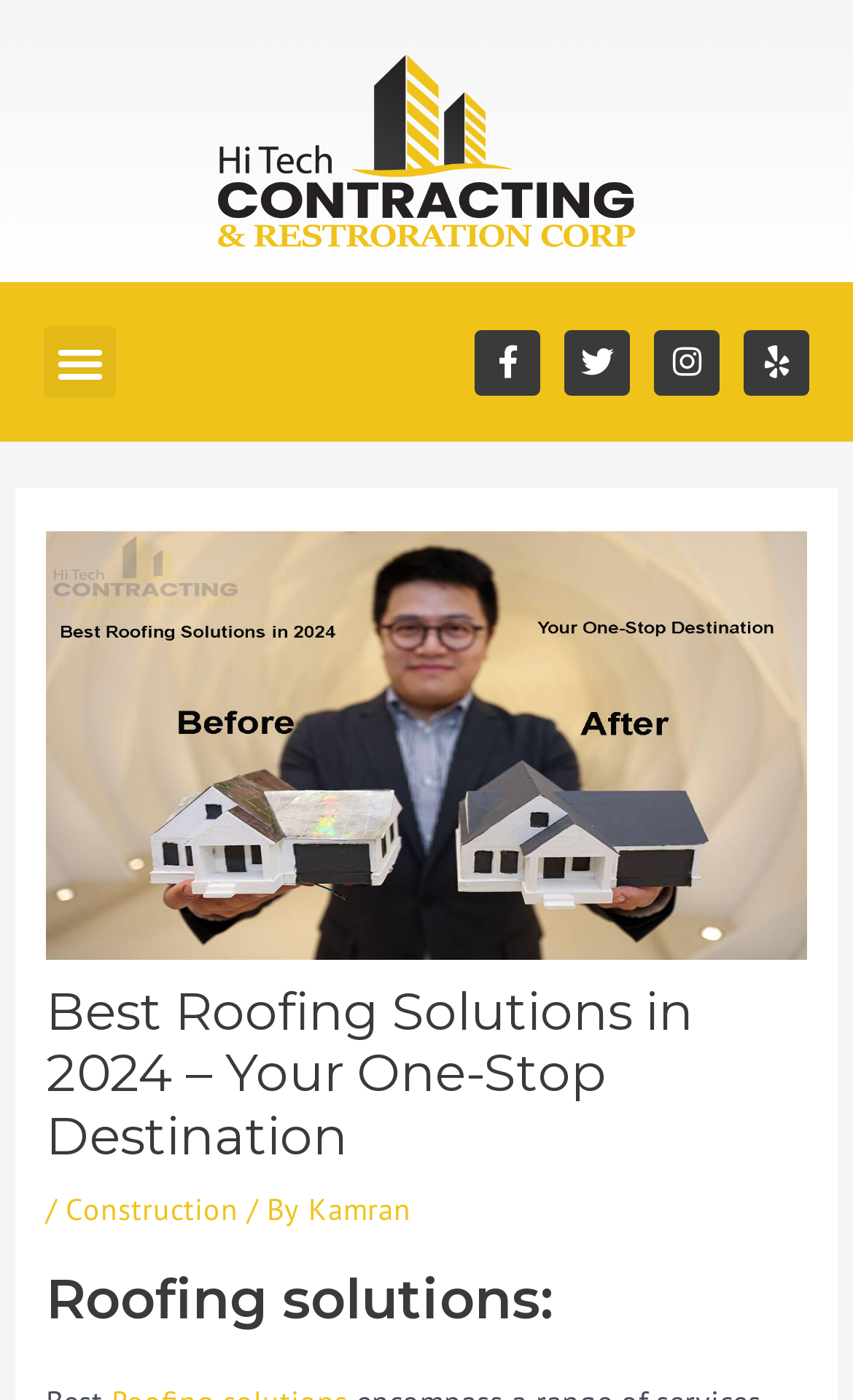Who is the author of the webpage?
Examine the image and give a concise answer in one word or a short phrase.

Kamran